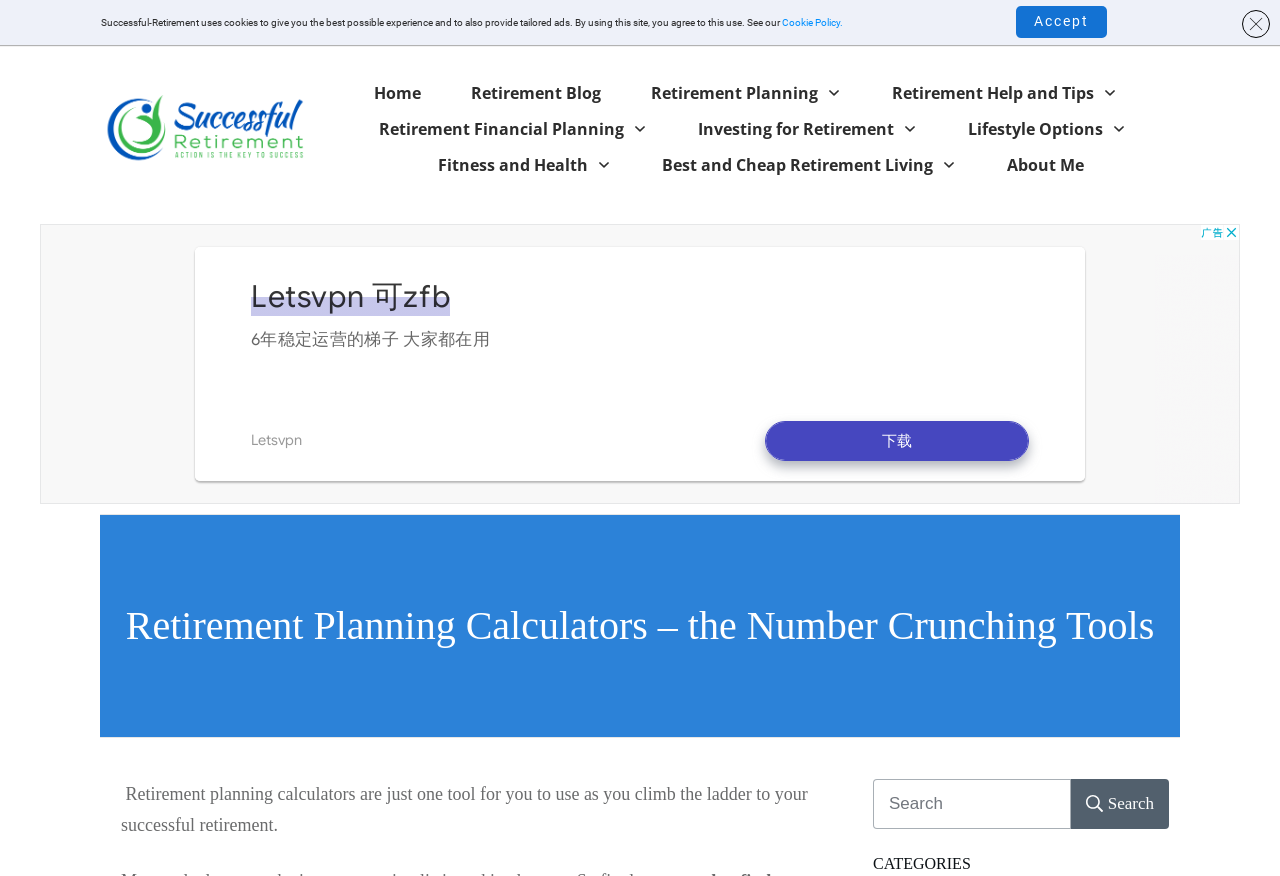Locate the UI element described by Best and Cheap Retirement Living and provide its bounding box coordinates. Use the format (top-left x, top-left y, bottom-right x, bottom-right y) with all values as floating point numbers between 0 and 1.

[0.517, 0.17, 0.748, 0.207]